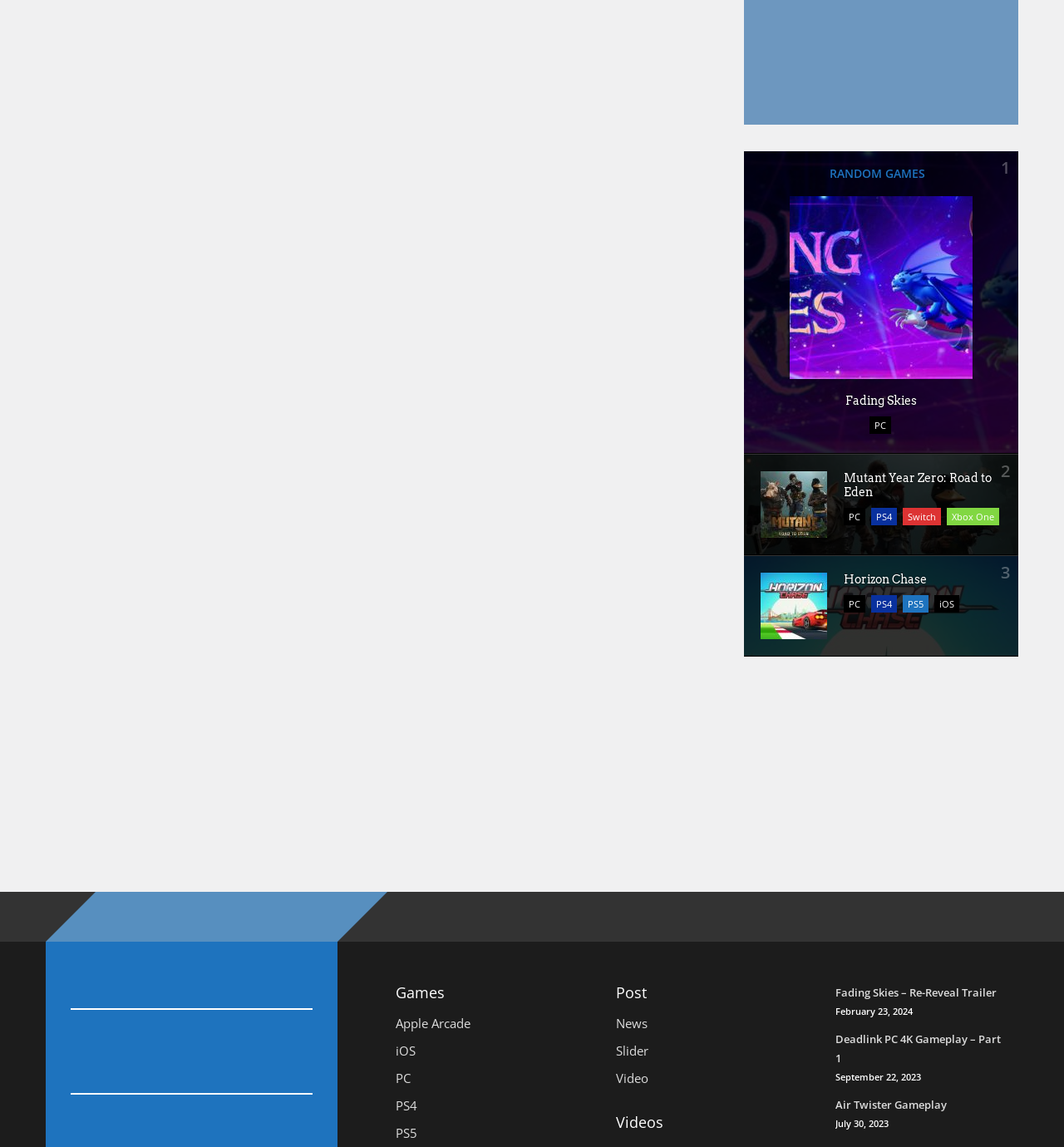From the element description PS4, predict the bounding box coordinates of the UI element. The coordinates must be specified in the format (top-left x, top-left y, bottom-right x, bottom-right y) and should be within the 0 to 1 range.

[0.819, 0.696, 0.843, 0.711]